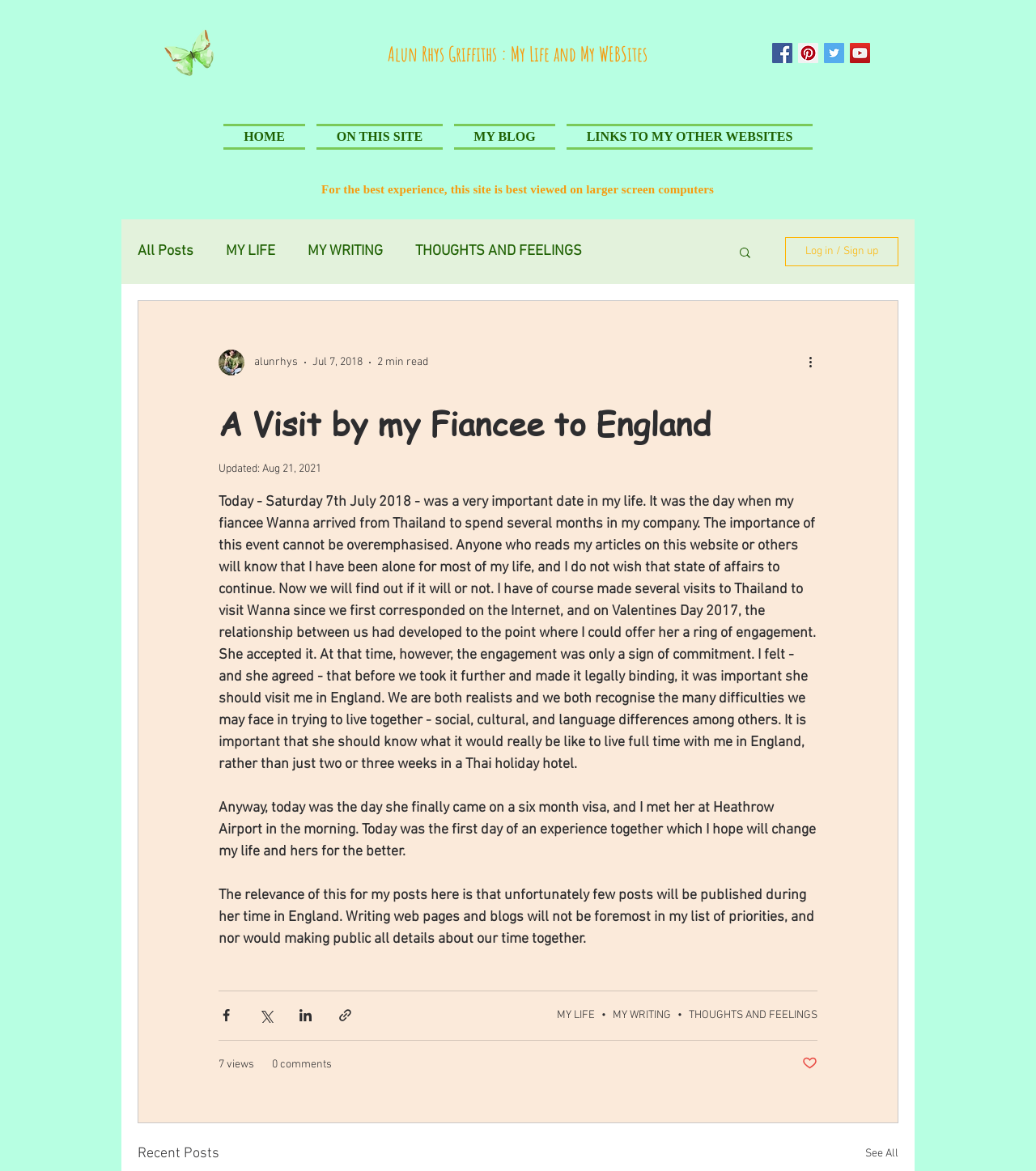Please specify the bounding box coordinates of the clickable region to carry out the following instruction: "View all posts". The coordinates should be four float numbers between 0 and 1, in the format [left, top, right, bottom].

[0.835, 0.975, 0.867, 0.995]